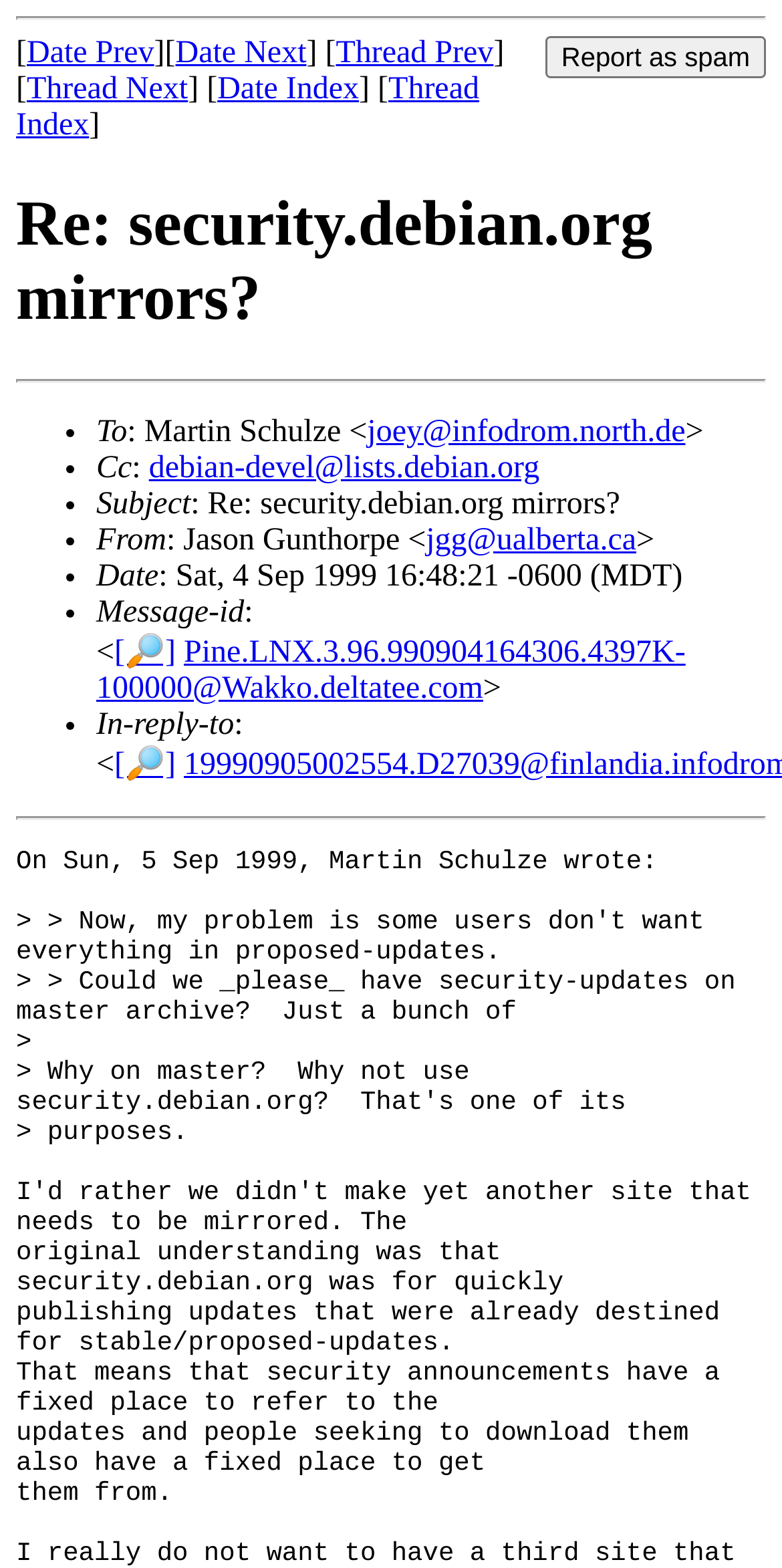Locate the bounding box coordinates of the clickable element to fulfill the following instruction: "Go to previous date". Provide the coordinates as four float numbers between 0 and 1 in the format [left, top, right, bottom].

[0.034, 0.023, 0.197, 0.045]